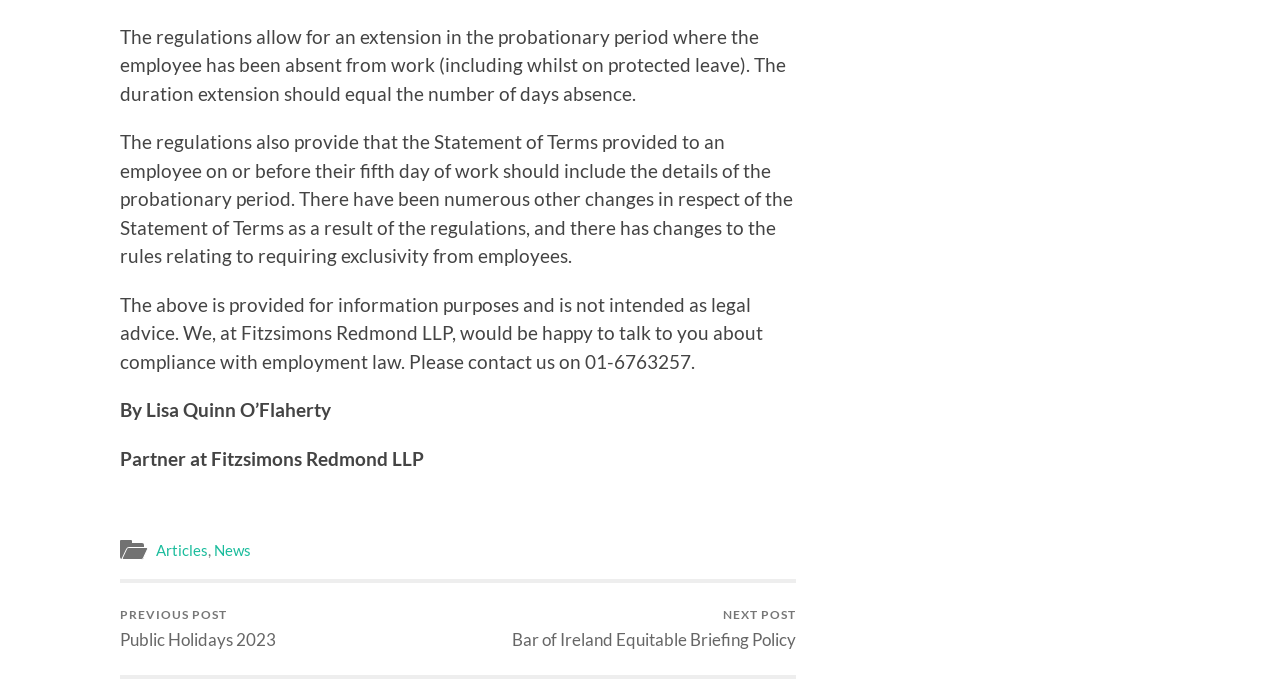Use a single word or phrase to answer the question: 
What is the law firm mentioned in the article?

Fitzsimons Redmond LLP